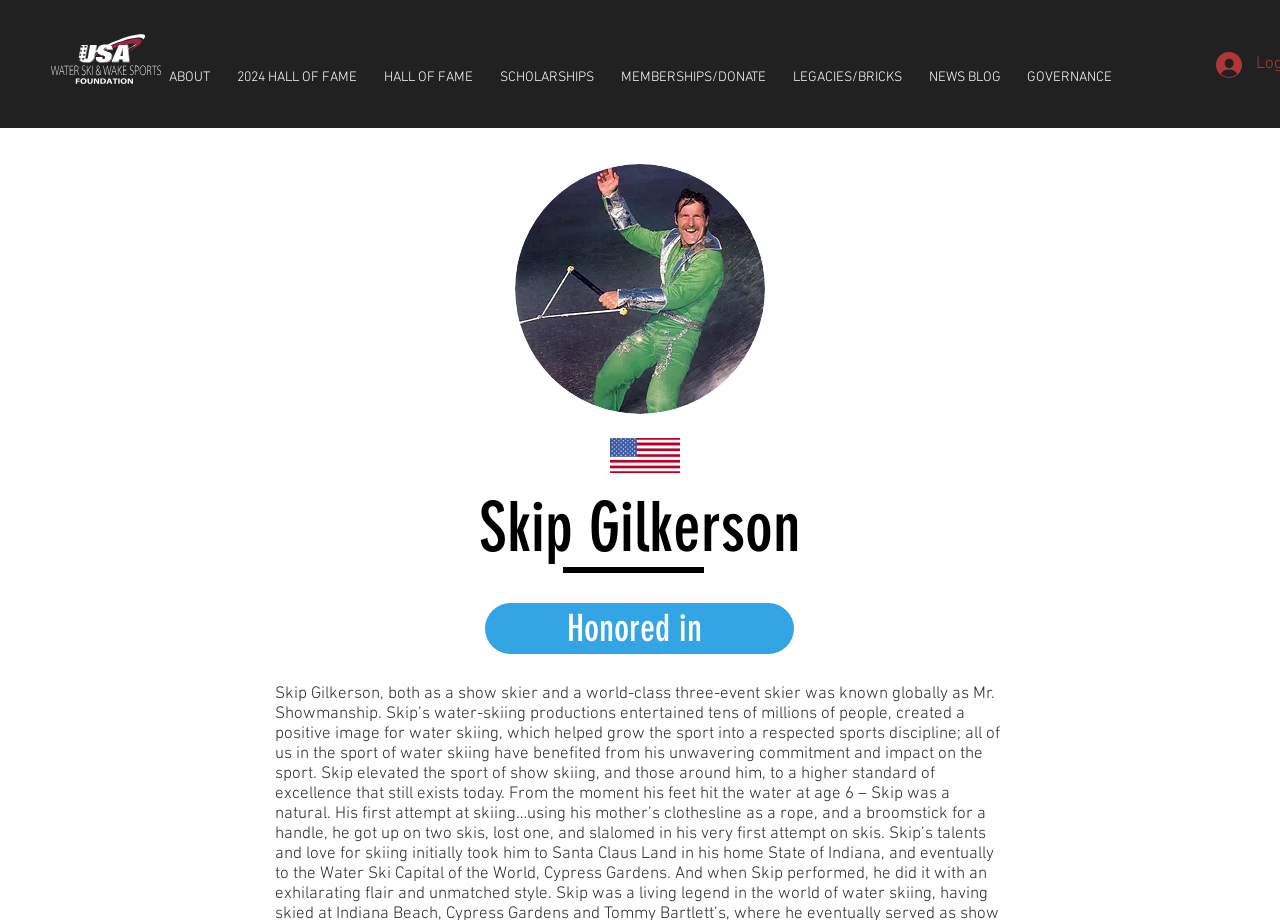Can you give a comprehensive explanation to the question given the content of the image?
How many navigation links are available on this webpage?

The navigation element contains 7 link elements, namely 'ABOUT', '2024 HALL OF FAME', 'HALL OF FAME', 'SCHOLARSHIPS', 'MEMBERSHIPS/DONATE', 'LEGACIES/BRICKS', and 'NEWS BLOG', which are available for navigation.